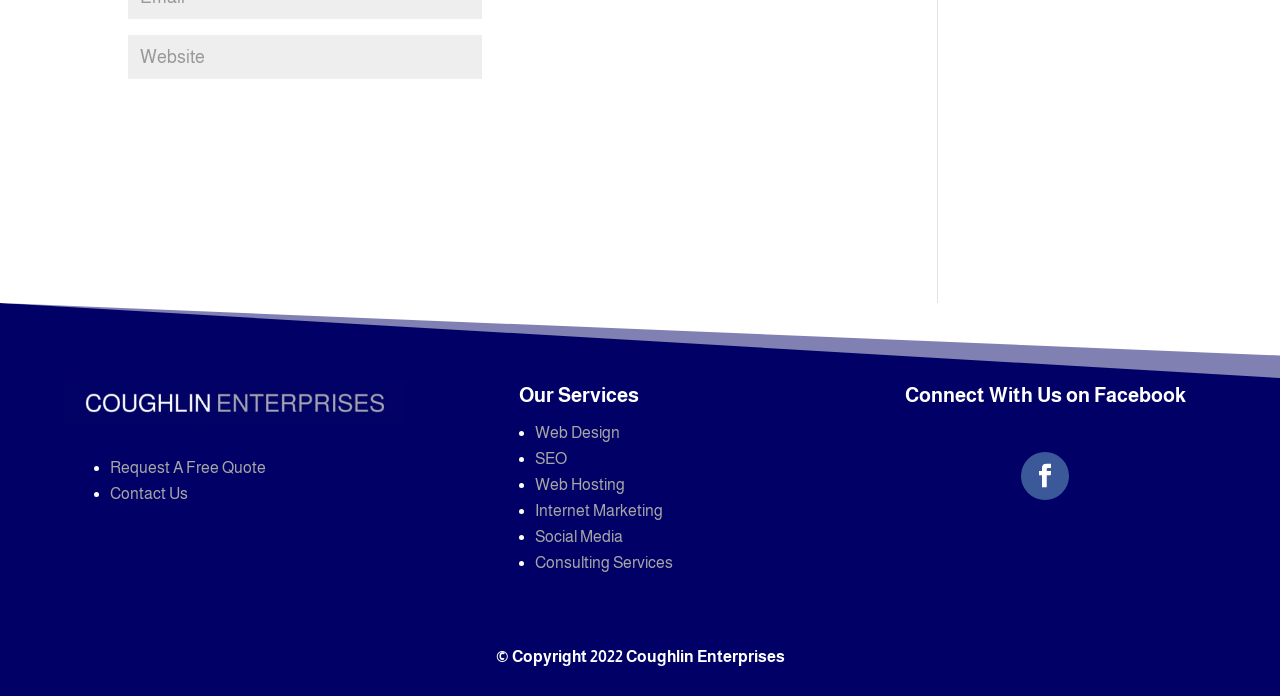Extract the bounding box coordinates for the UI element described as: "SEO".

[0.418, 0.647, 0.443, 0.671]